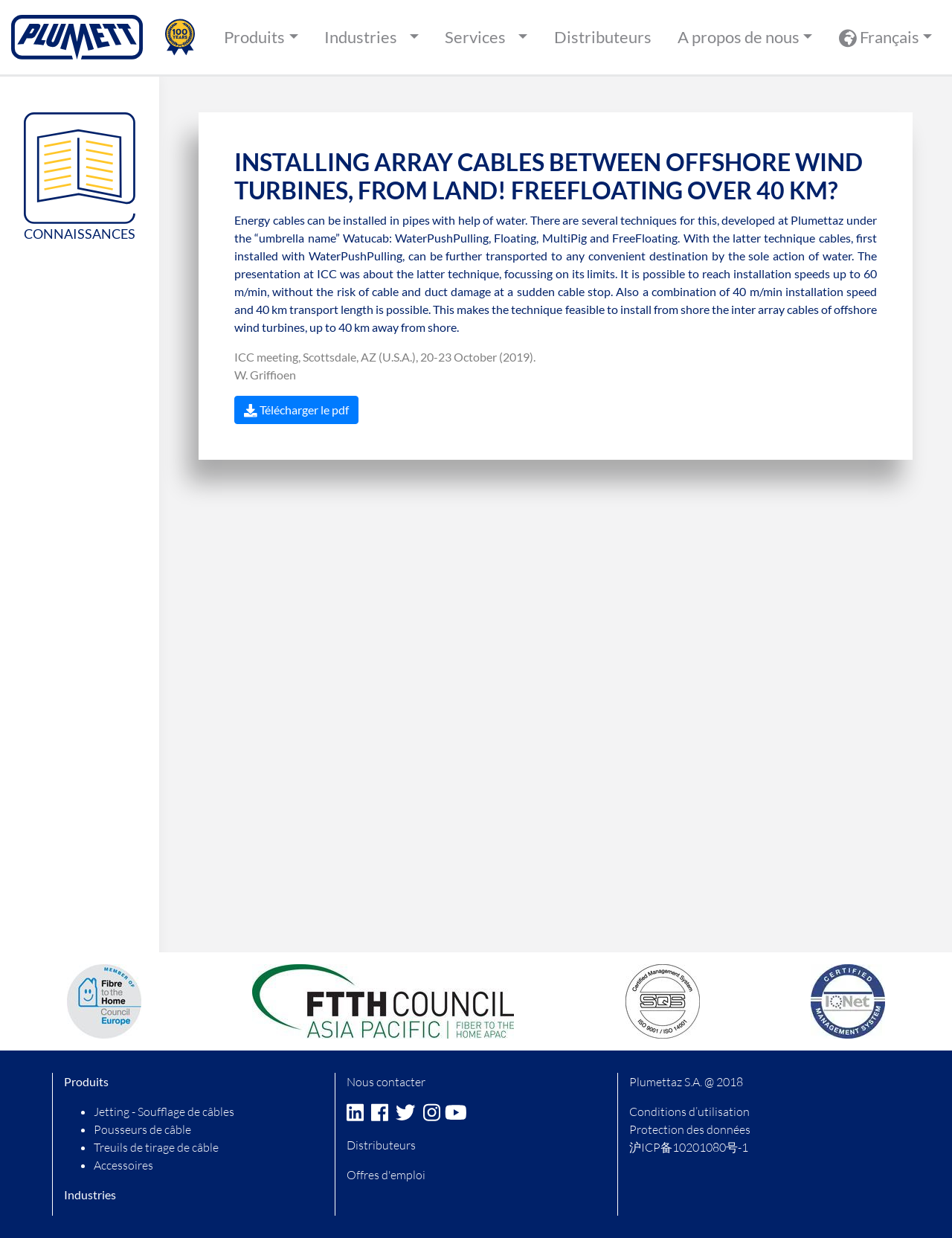What is the language of the webpage?
Provide a concise answer using a single word or phrase based on the image.

French and English